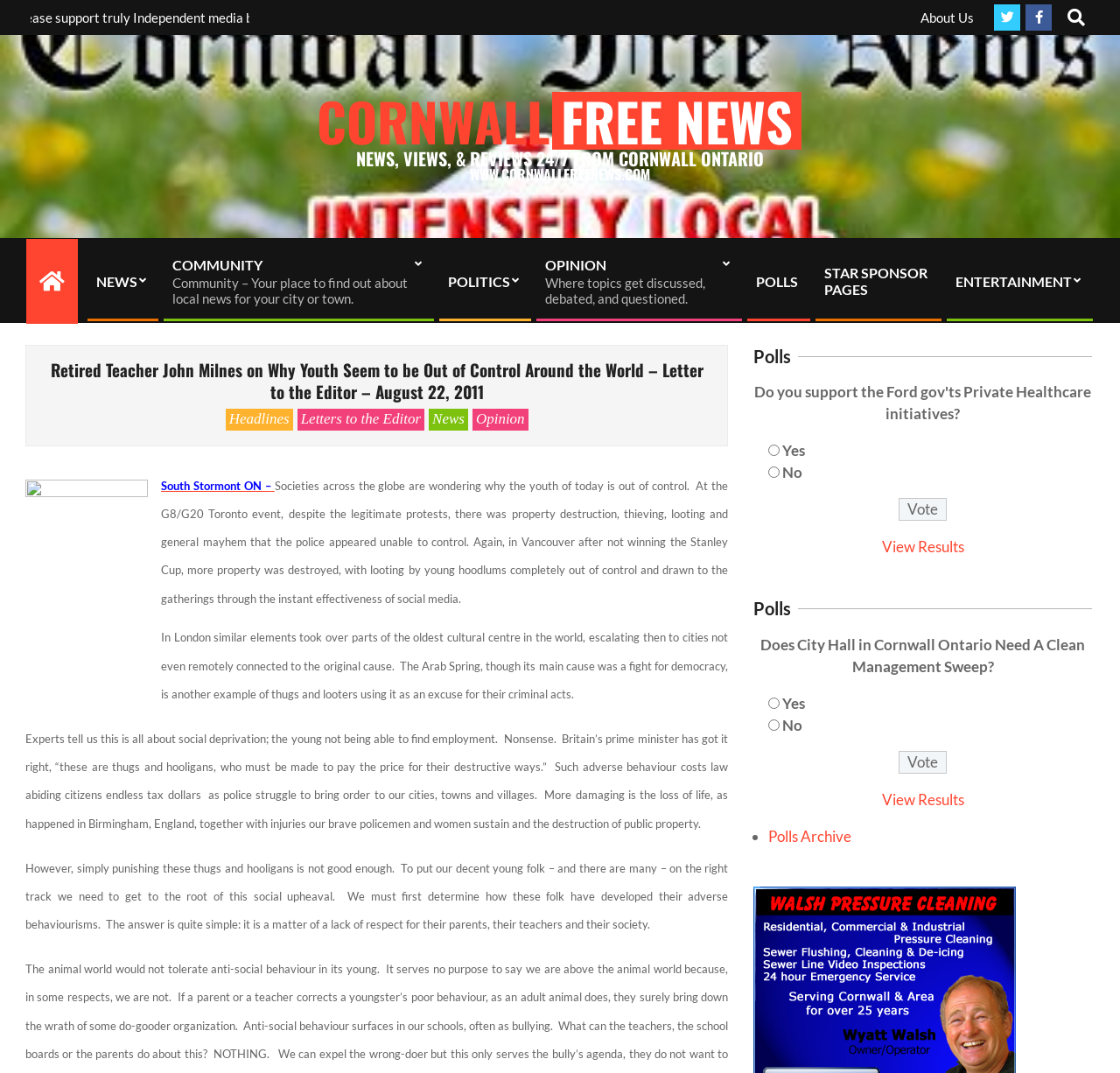Please find the top heading of the webpage and generate its text.

Retired Teacher John Milnes on Why Youth Seem to be Out of Control Around the World – Letter to the Editor – August 22, 2011